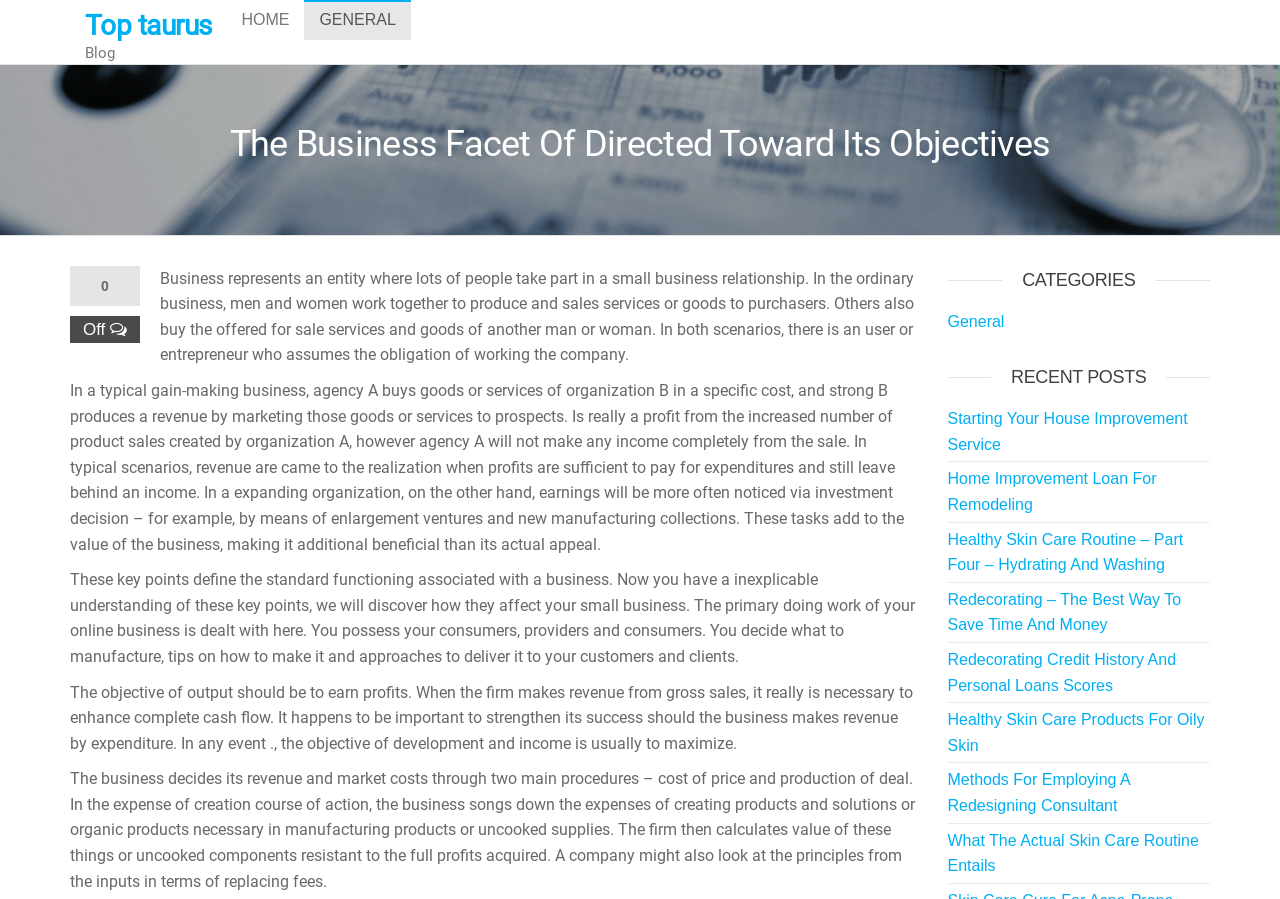Locate the bounding box coordinates of the element that should be clicked to execute the following instruction: "Click on the 'GENERAL' link".

[0.238, 0.0, 0.321, 0.089]